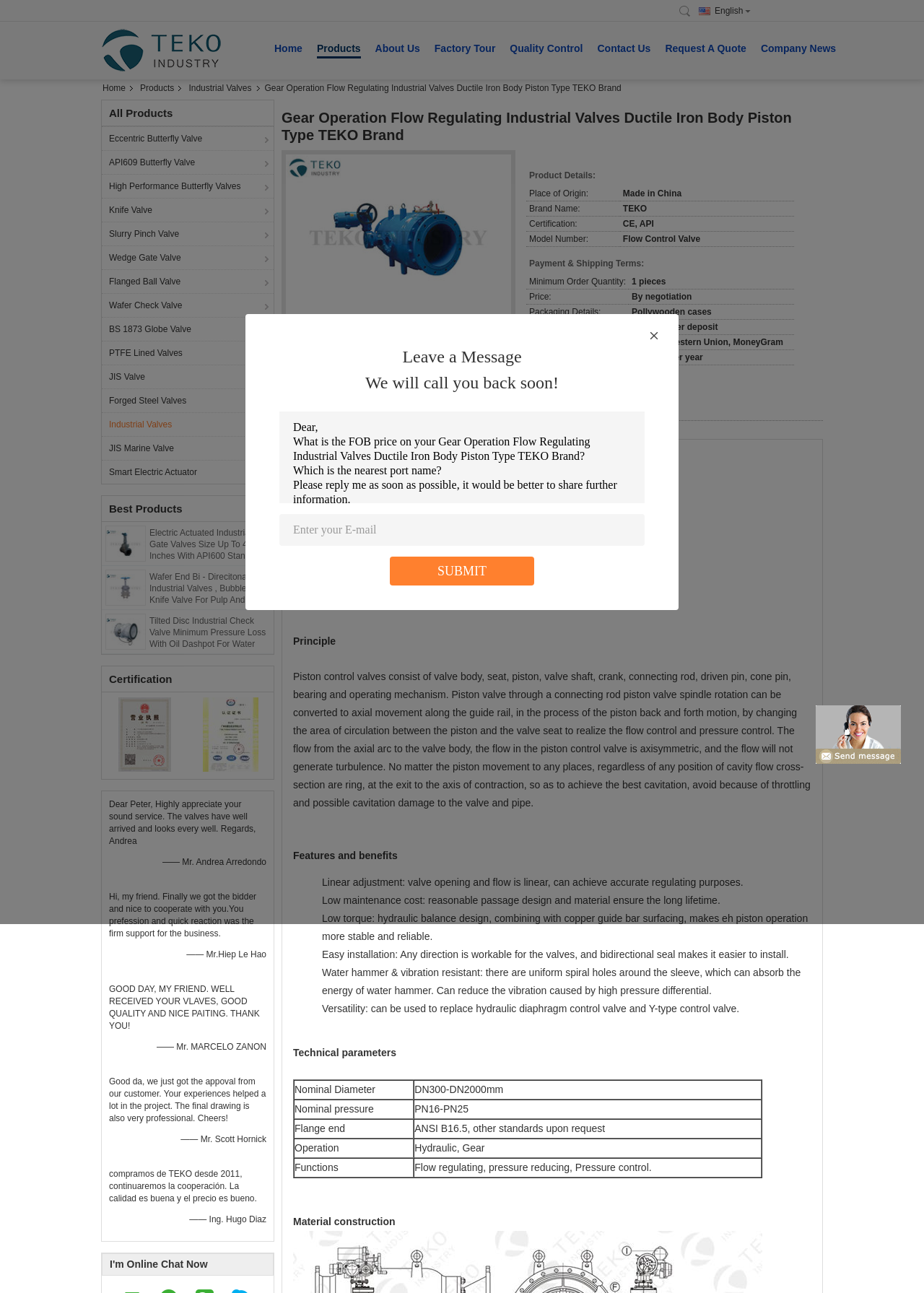What type of products are listed in the table?
Please ensure your answer is as detailed and informative as possible.

The type of products listed in the table can be determined by looking at the grid cells which contain links to specific products such as 'Electric Actuated Industrial Gate Valves Size Up To 48 Inches With API600 Standard' and 'Wafer End Bi - Direcitonal Seal Industrial Valves, Bubble Tight Knife Valve For Pulp And Paper'. These product names suggest that the table lists industrial valves.